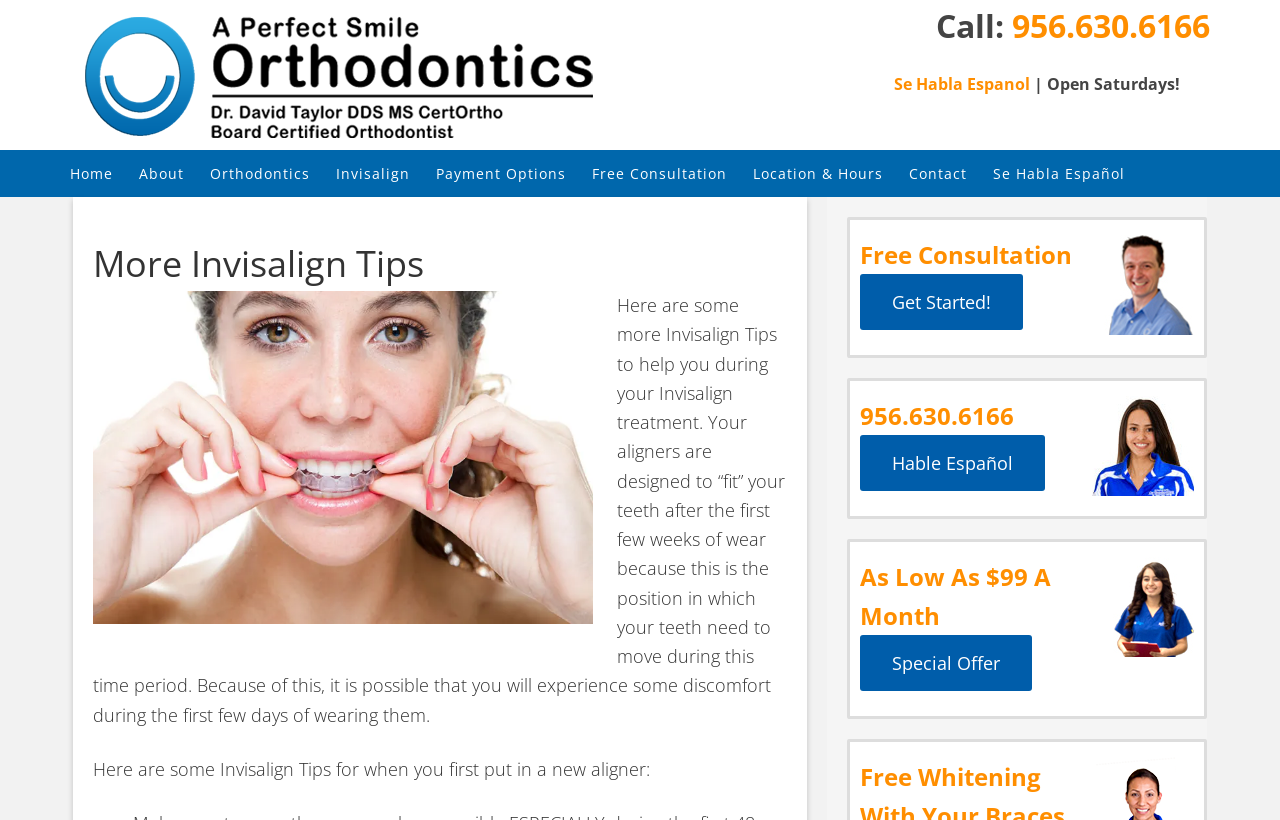Based on the image, provide a detailed and complete answer to the question: 
What is the phone number to call for a consultation?

I found the phone number by looking at the top-right corner of the webpage, where it says 'Call:' followed by the phone number '956.630.6166'.